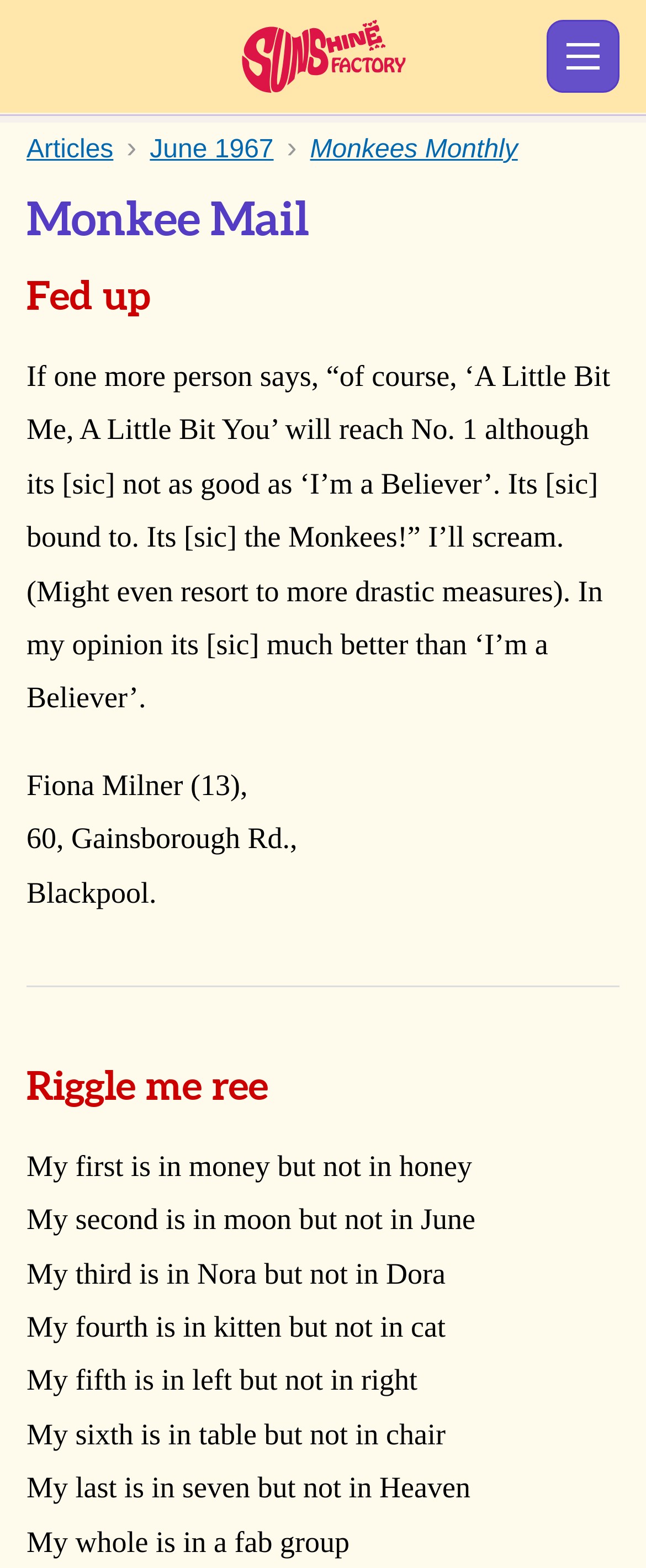Can you look at the image and give a comprehensive answer to the question:
How many paragraphs are in the first article?

The first article starts with the heading 'Fed up Permalink' and has five paragraphs of text, including the quote about 'A Little Bit Me, A Little Bit You' and the author's information.